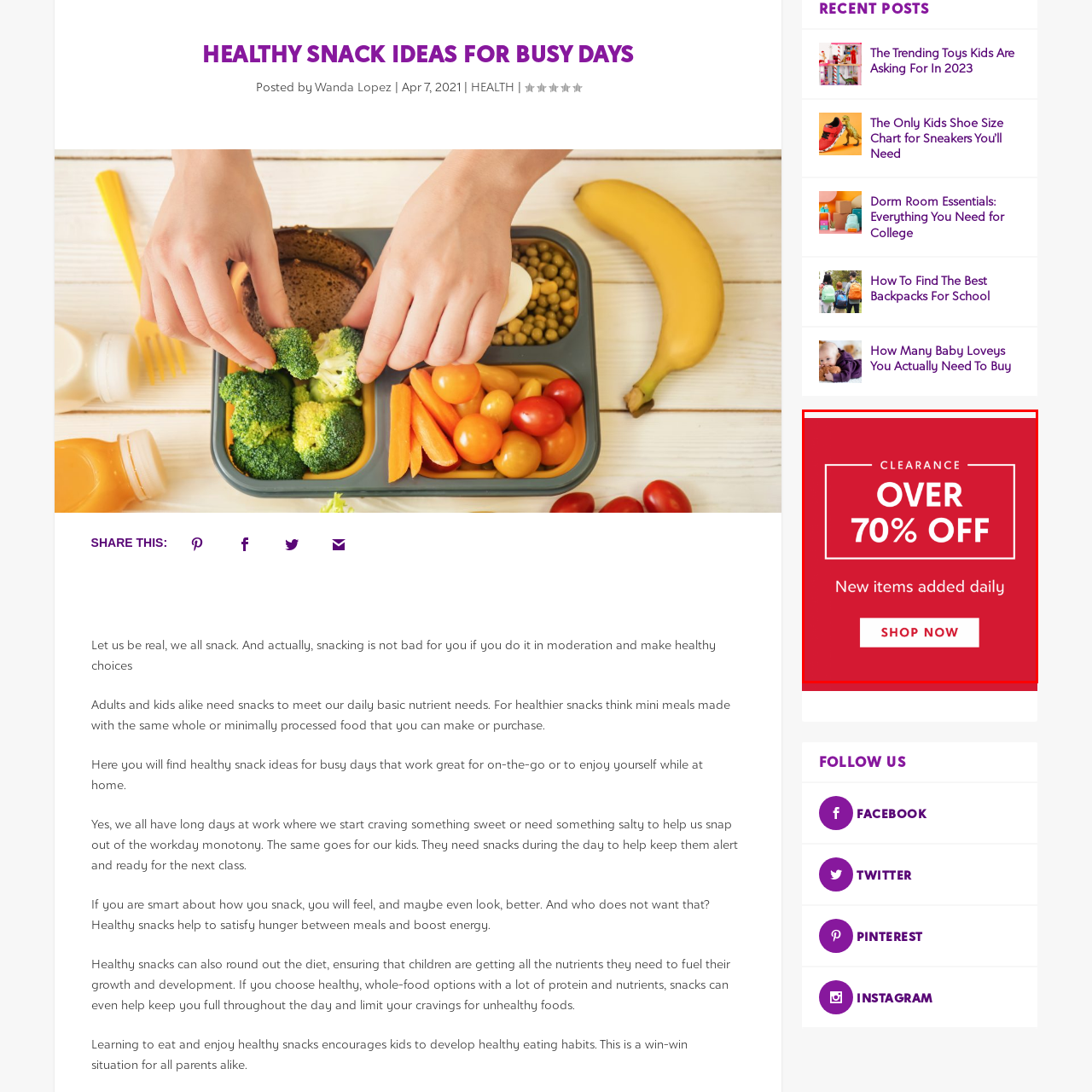Examine the portion of the image marked by the red rectangle, How often are new items added to the sale? Answer concisely using a single word or phrase.

Daily